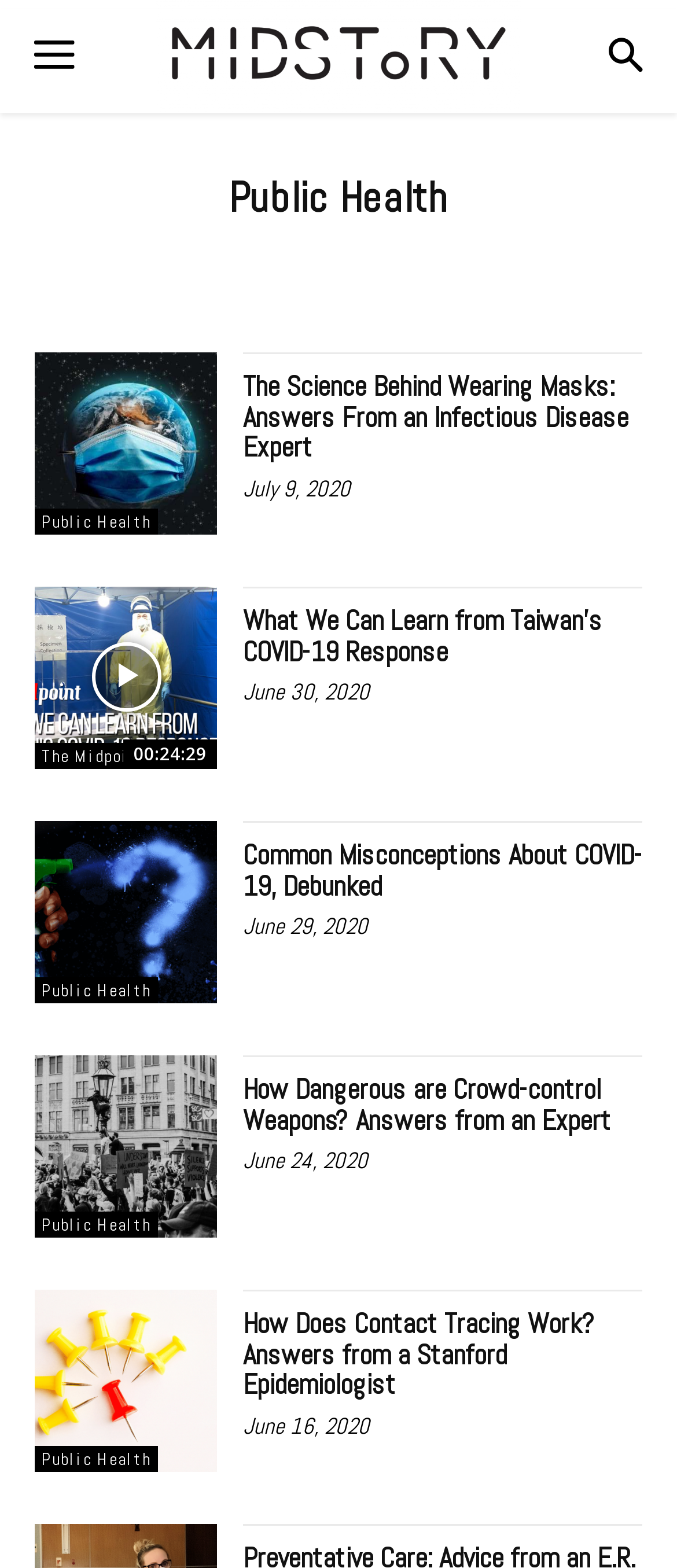Find the bounding box coordinates for the element that must be clicked to complete the instruction: "Check the article 'What We Can Learn from Taiwan’s COVID-19 Response'". The coordinates should be four float numbers between 0 and 1, indicated as [left, top, right, bottom].

[0.359, 0.386, 0.949, 0.425]